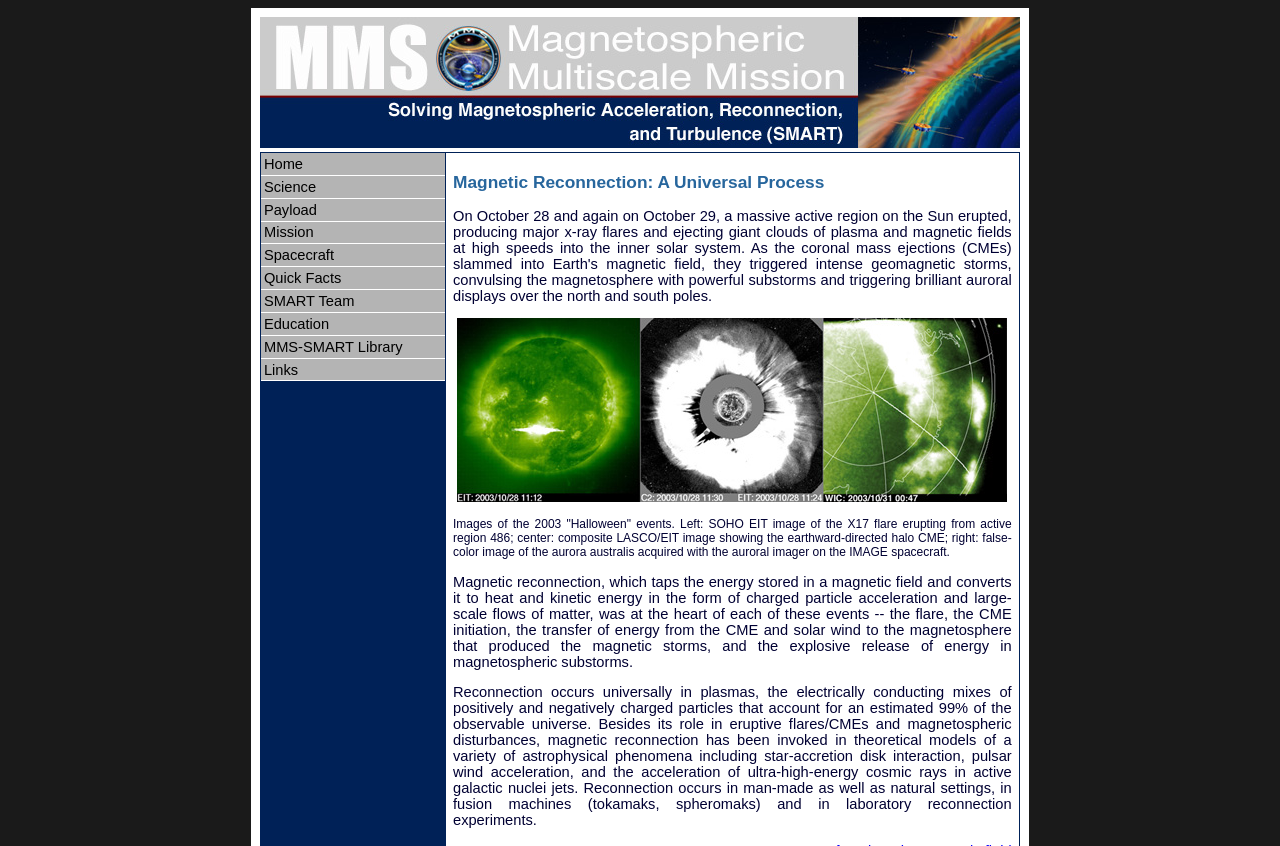Respond to the question below with a concise word or phrase:
How many images are on the webpage?

2